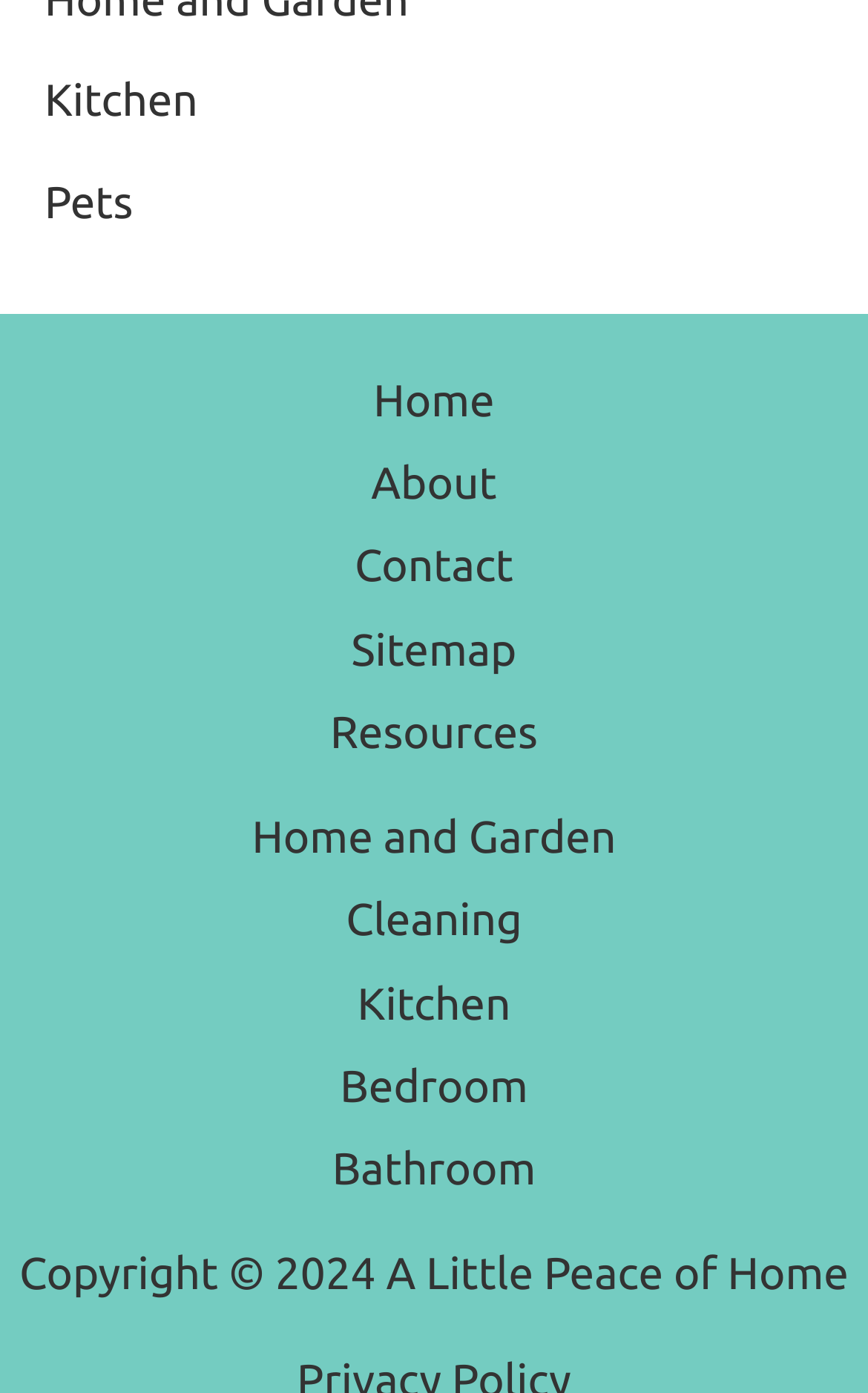Look at the image and write a detailed answer to the question: 
What is the copyright year of the website?

I found the copyright information at the bottom of the webpage, which states 'Copyright © 2024 A Little Peace of Home', and the copyright year is 2024.